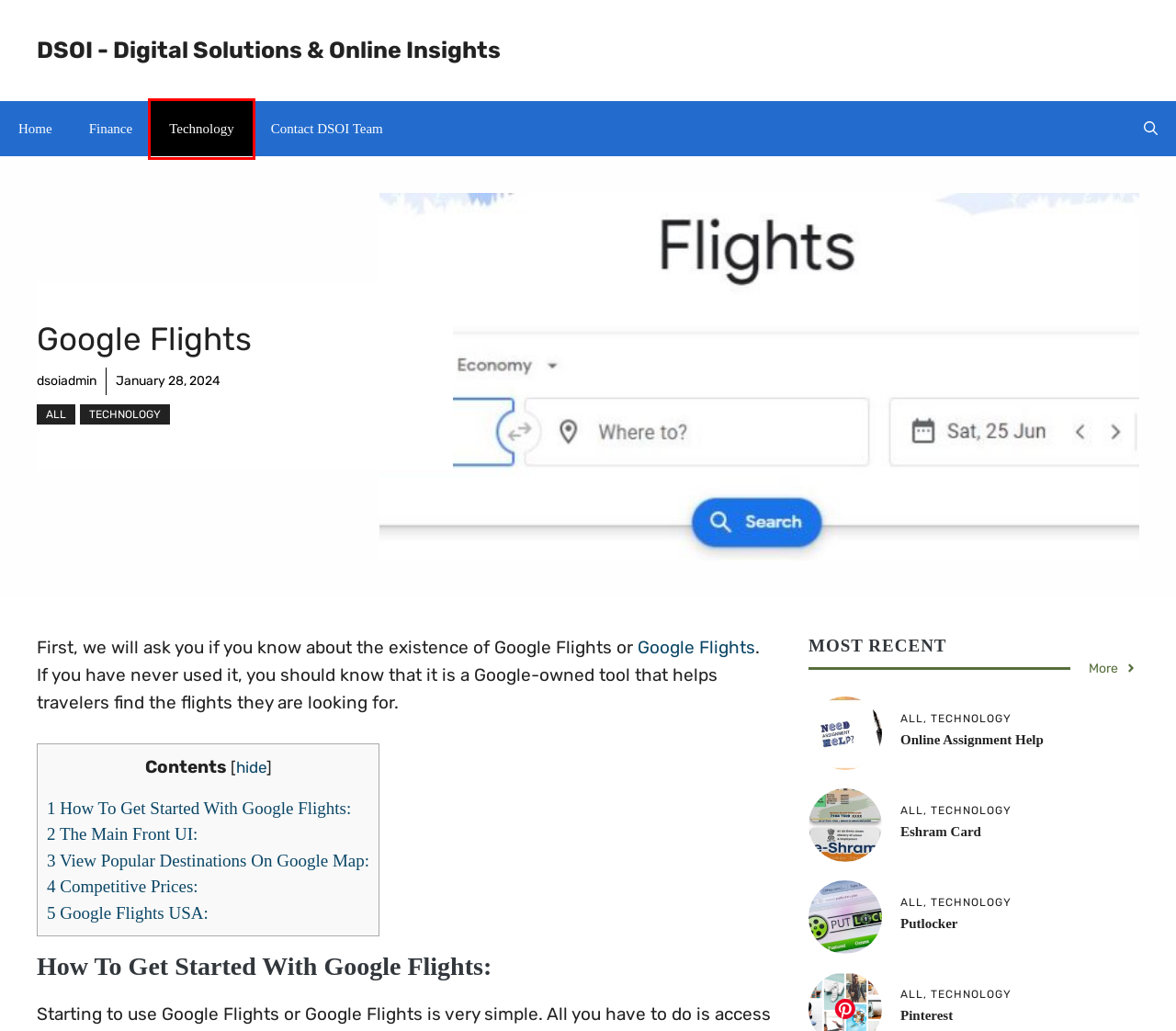Examine the screenshot of a webpage with a red rectangle bounding box. Select the most accurate webpage description that matches the new webpage after clicking the element within the bounding box. Here are the candidates:
A. Pinterest - dsoidelhi.org
B. Technology - dsoidelhi.org
C. Finance - dsoidelhi.org
D. Putlocker - dsoidelhi.org
E. Contact us - dsoidelhi.org
F. DSOI - Digital Solutions & Online Insights - dsoidelhi.org
G. All - dsoidelhi.org
H. Online assignment help - dsoidelhi.org

B